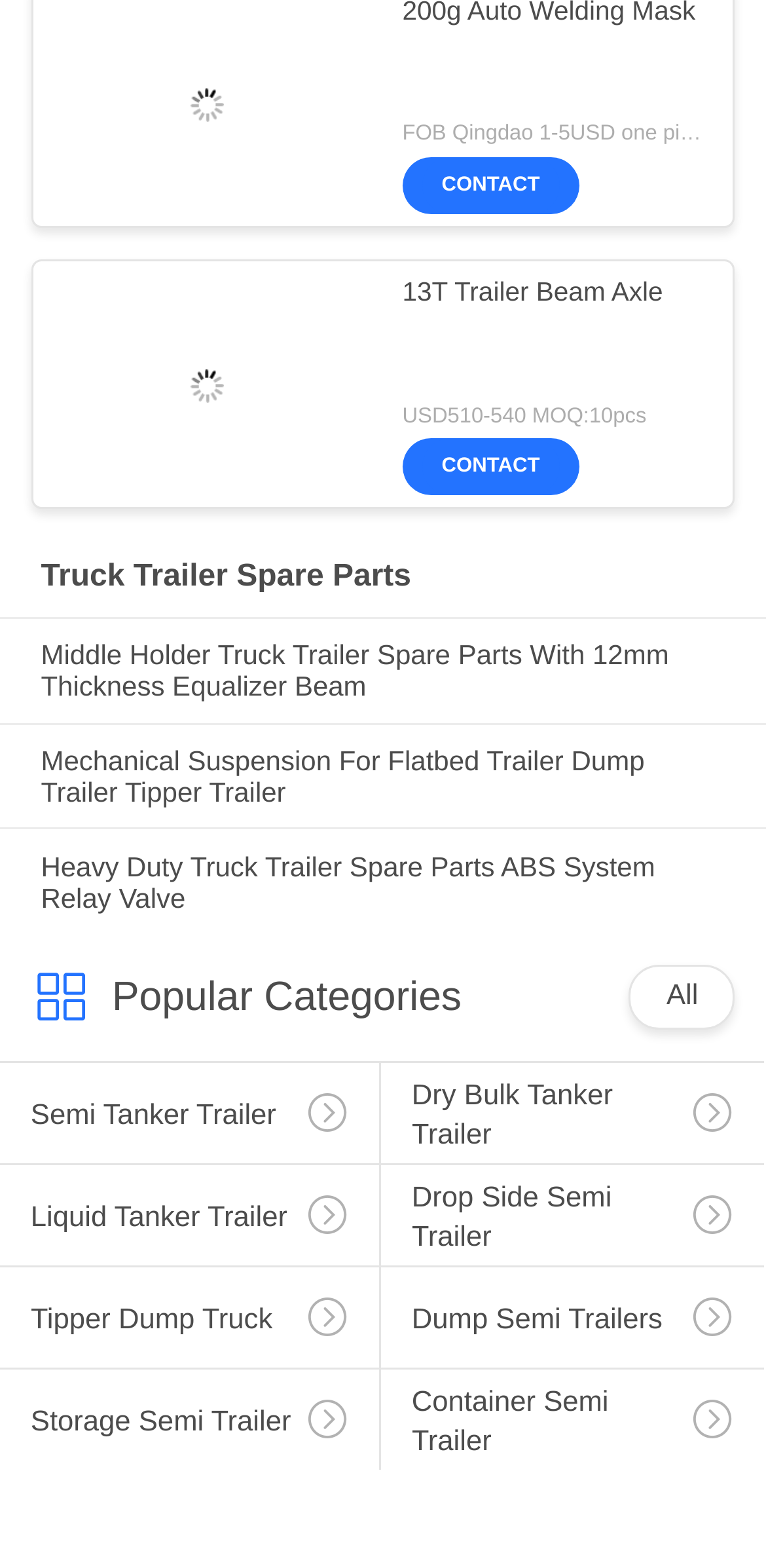What is the purpose of the CONTACT link?
Please give a detailed and elaborate answer to the question.

The CONTACT link is located at the top-right of the webpage, which suggests that its purpose is to allow customers to contact the seller, possibly to inquire about products or place orders.